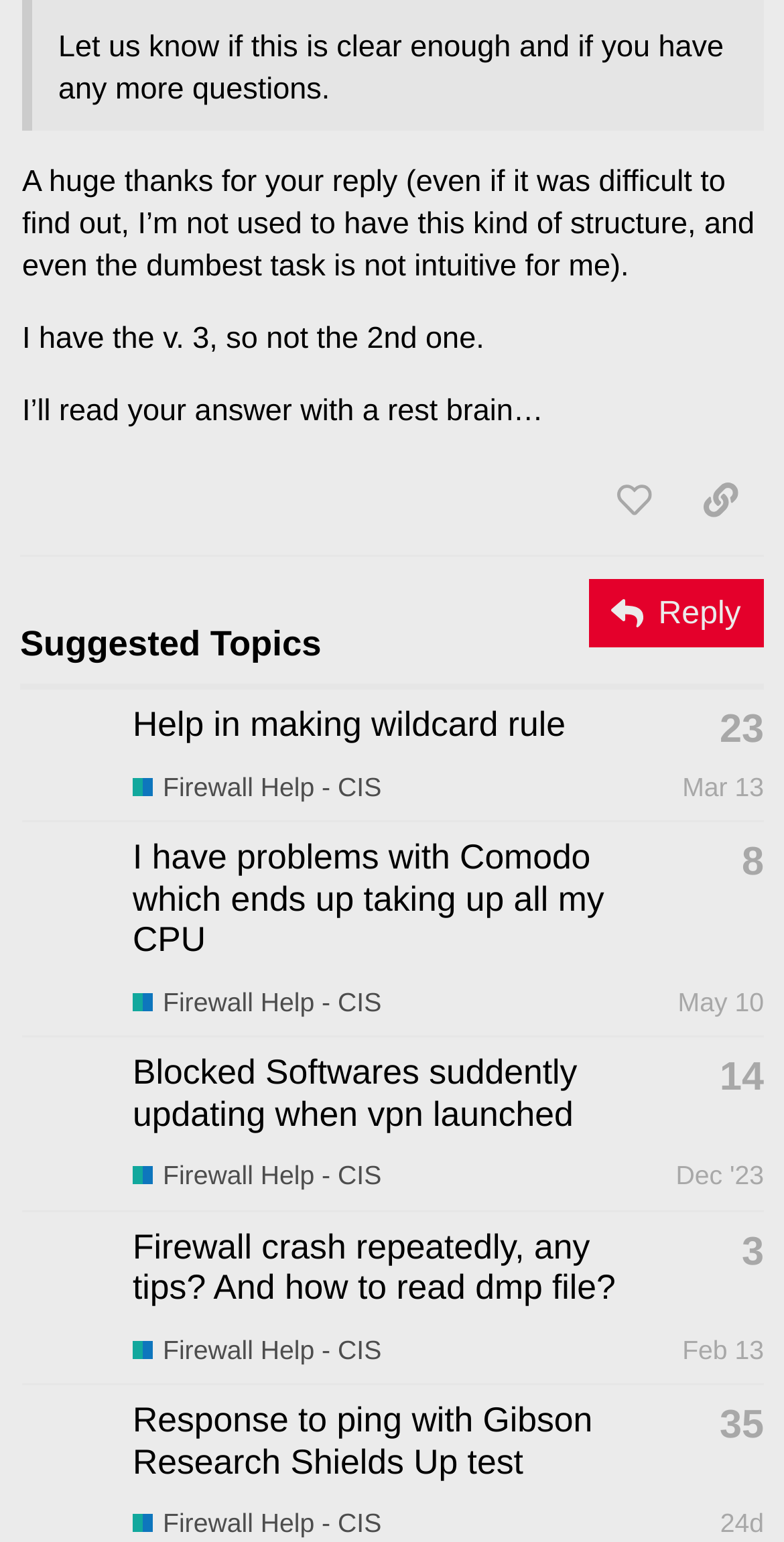What is the date of the first post of the topic 'Response to ping with Gibson Research Shields Up test'?
Using the screenshot, give a one-word or short phrase answer.

Mar 21, 2024